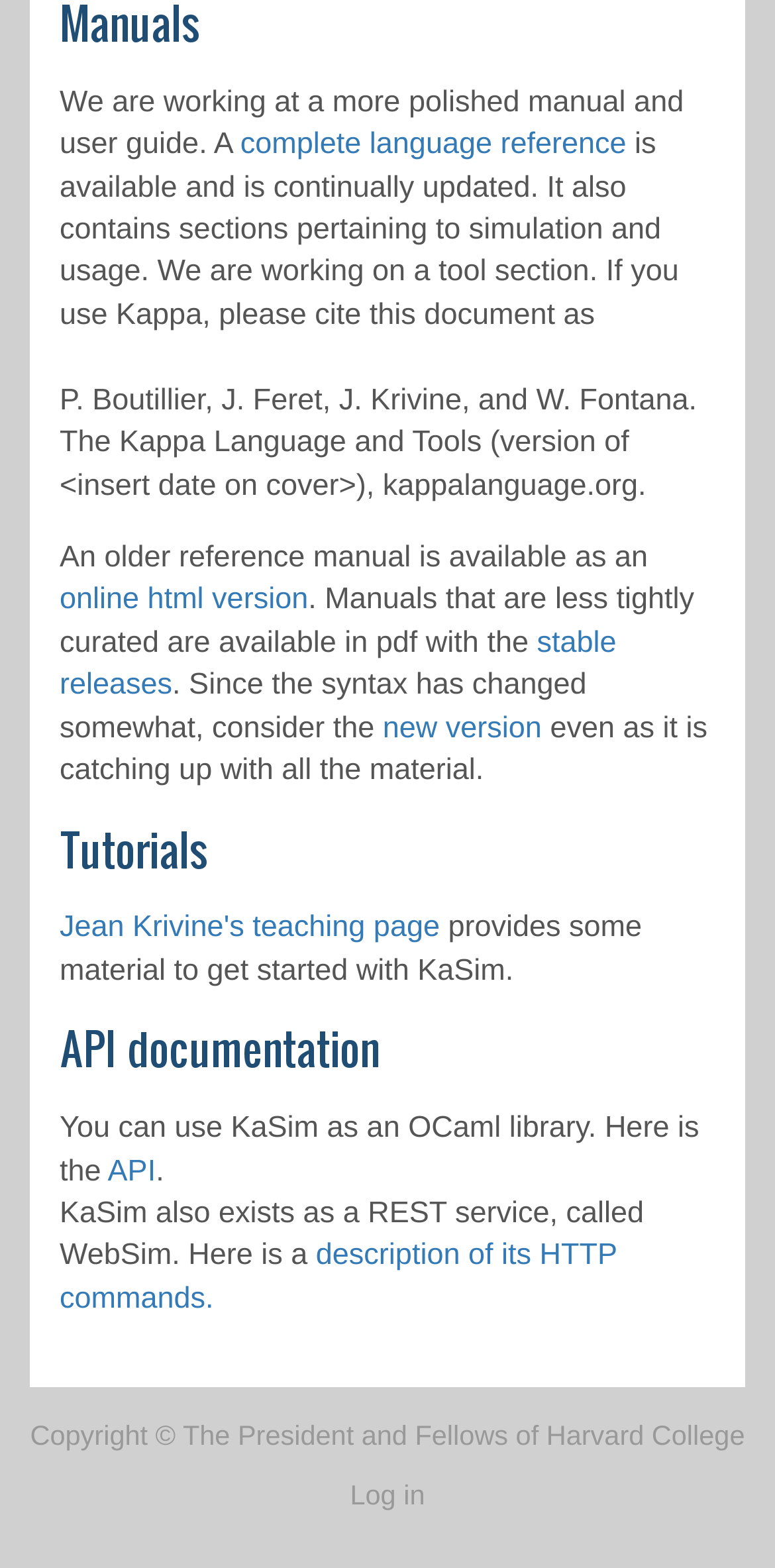Please find the bounding box for the UI element described by: "description of its HTTP commands.".

[0.077, 0.79, 0.796, 0.839]